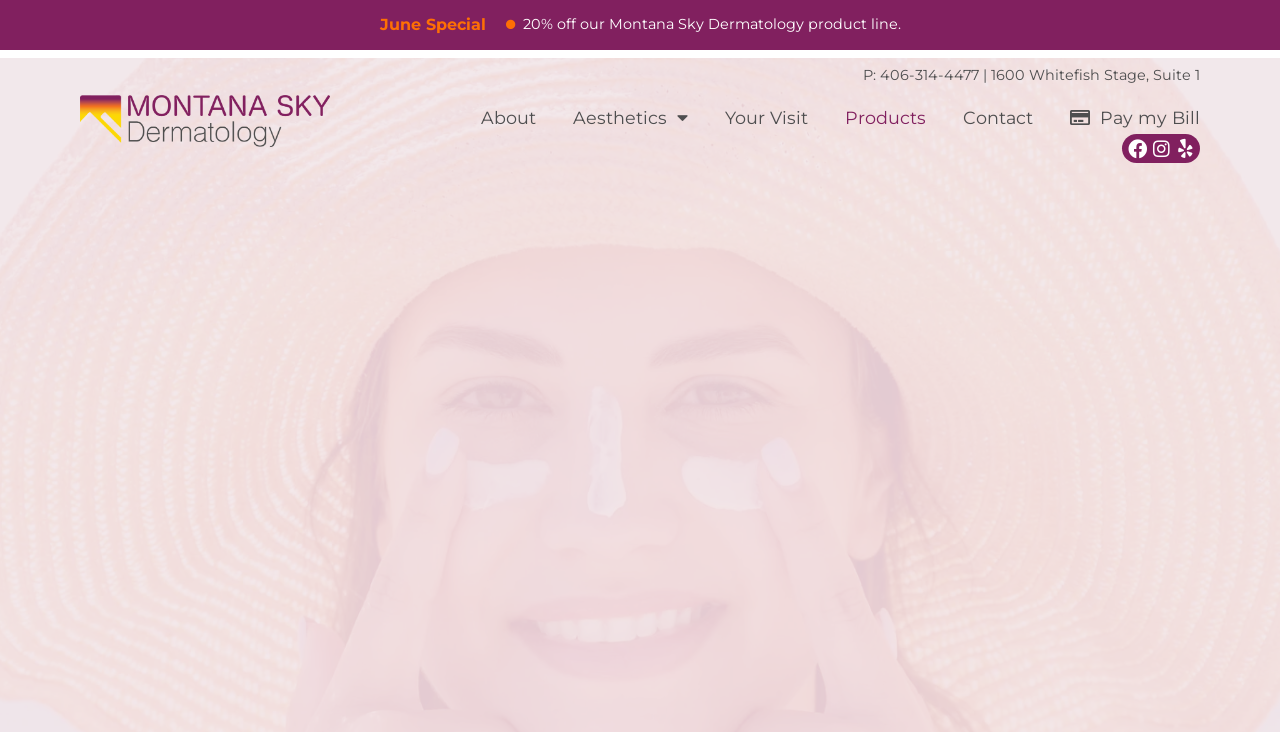Please find the bounding box coordinates of the element that must be clicked to perform the given instruction: "Get 20% off Montana Sky Dermatology product line". The coordinates should be four float numbers from 0 to 1, i.e., [left, top, right, bottom].

[0.395, 0.019, 0.704, 0.049]